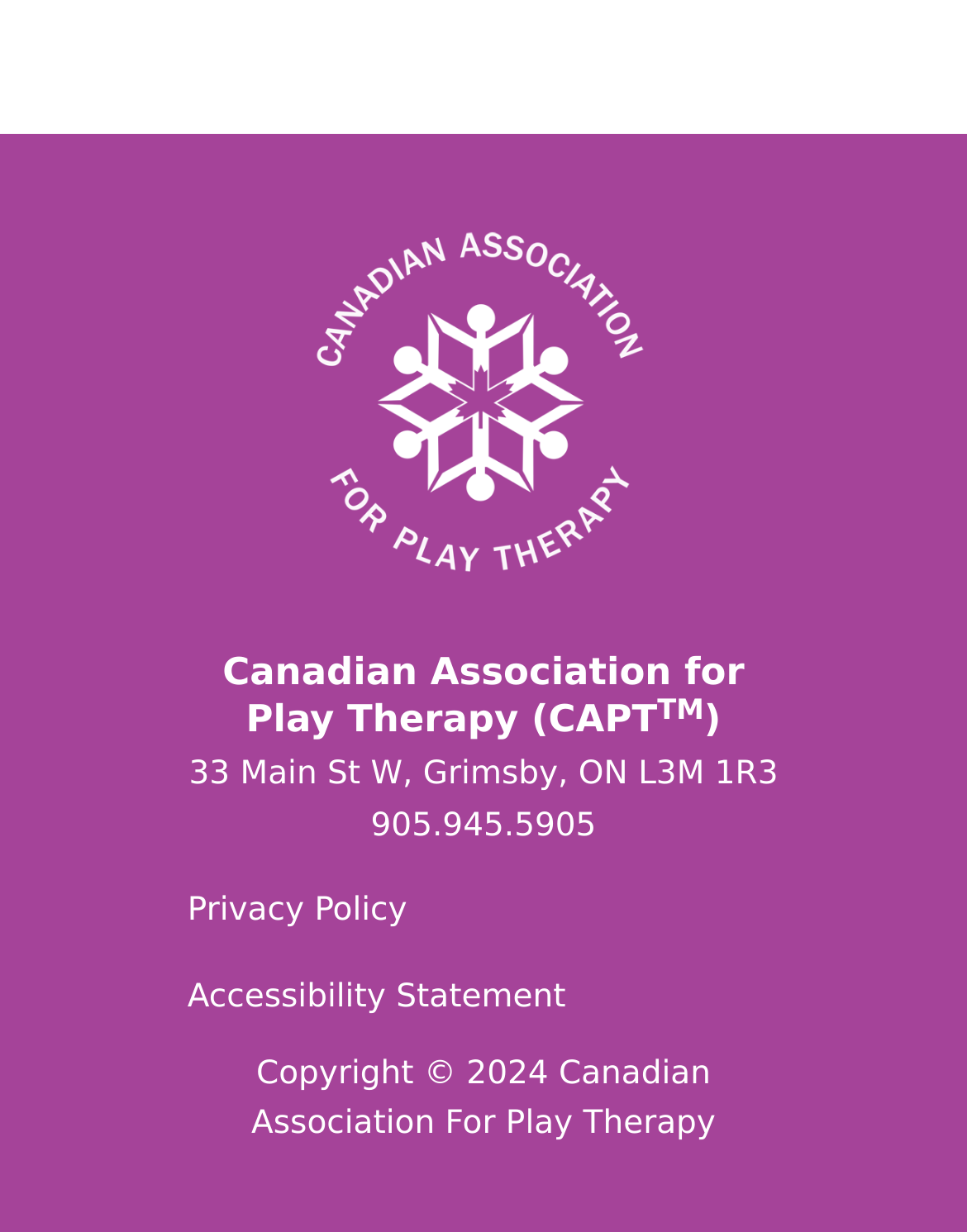Extract the bounding box coordinates for the UI element described as: "Golden & Area".

None